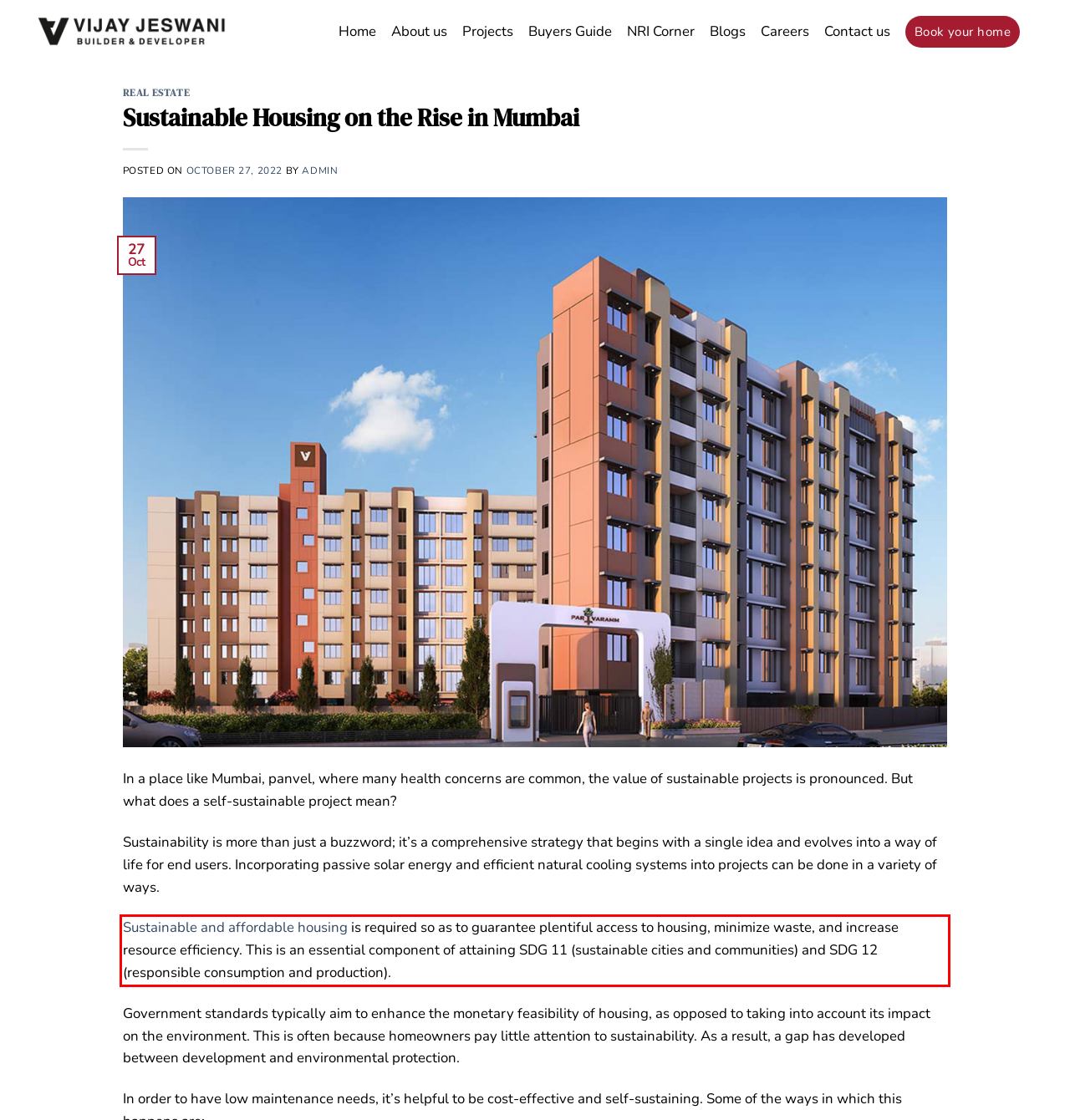With the provided screenshot of a webpage, locate the red bounding box and perform OCR to extract the text content inside it.

Sustainable and affordable housing is required so as to guarantee plentiful access to housing, minimize waste, and increase resource efficiency. This is an essential component of attaining SDG 11 (sustainable cities and communities) and SDG 12 (responsible consumption and production).